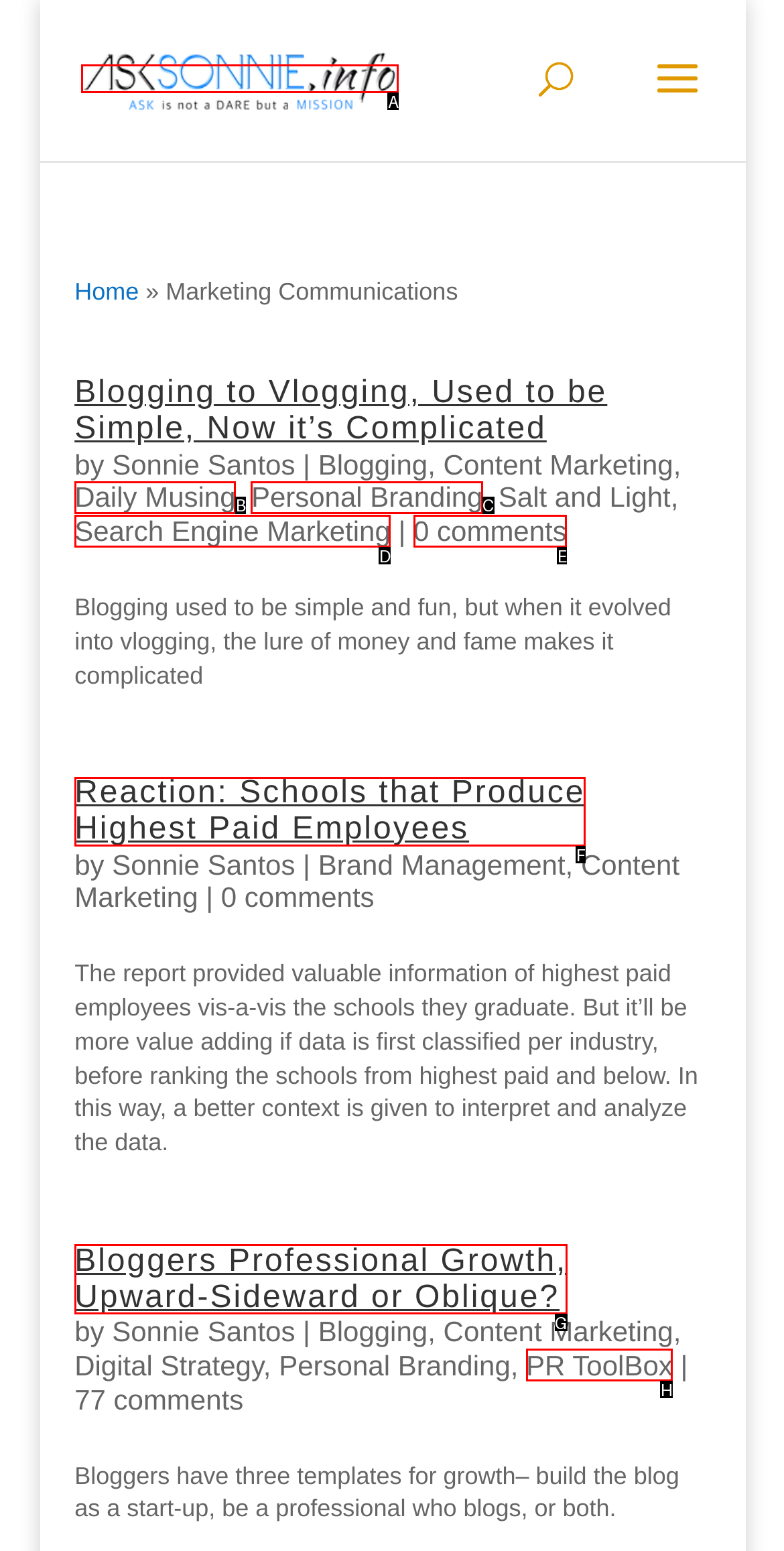Find the option that fits the given description: Add to cart
Answer with the letter representing the correct choice directly.

None